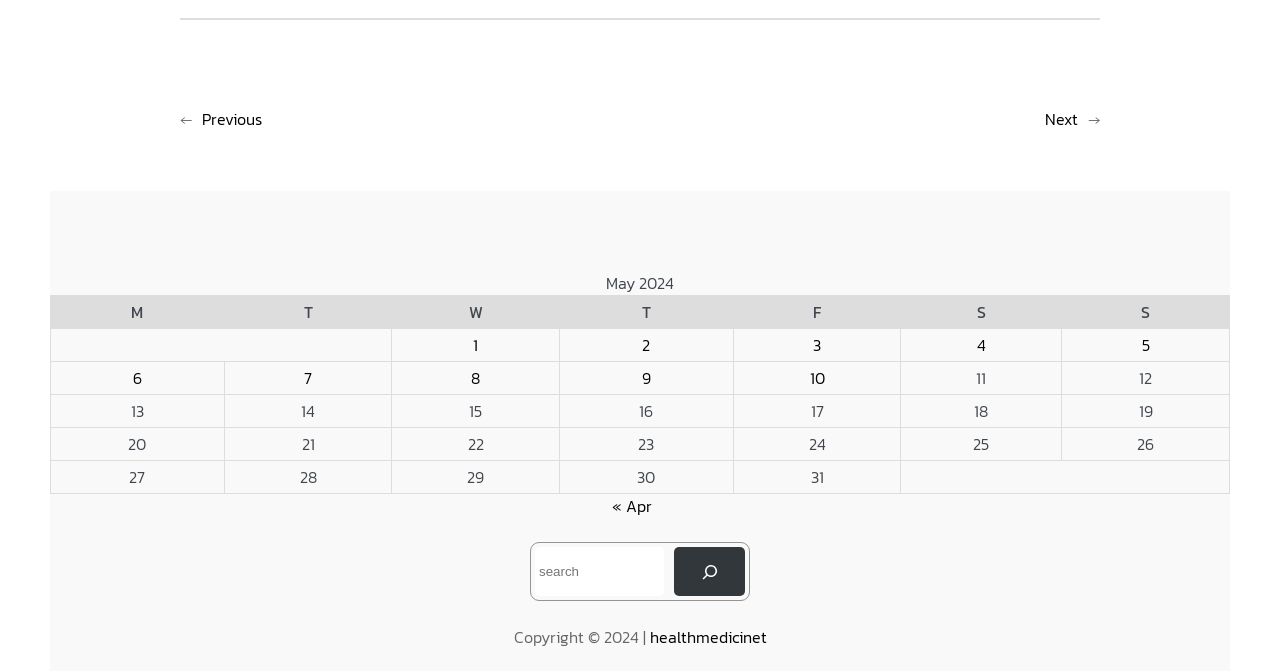Provide the bounding box coordinates of the HTML element this sentence describes: "name="s" placeholder="search"". The bounding box coordinates consist of four float numbers between 0 and 1, i.e., [left, top, right, bottom].

[0.418, 0.815, 0.519, 0.889]